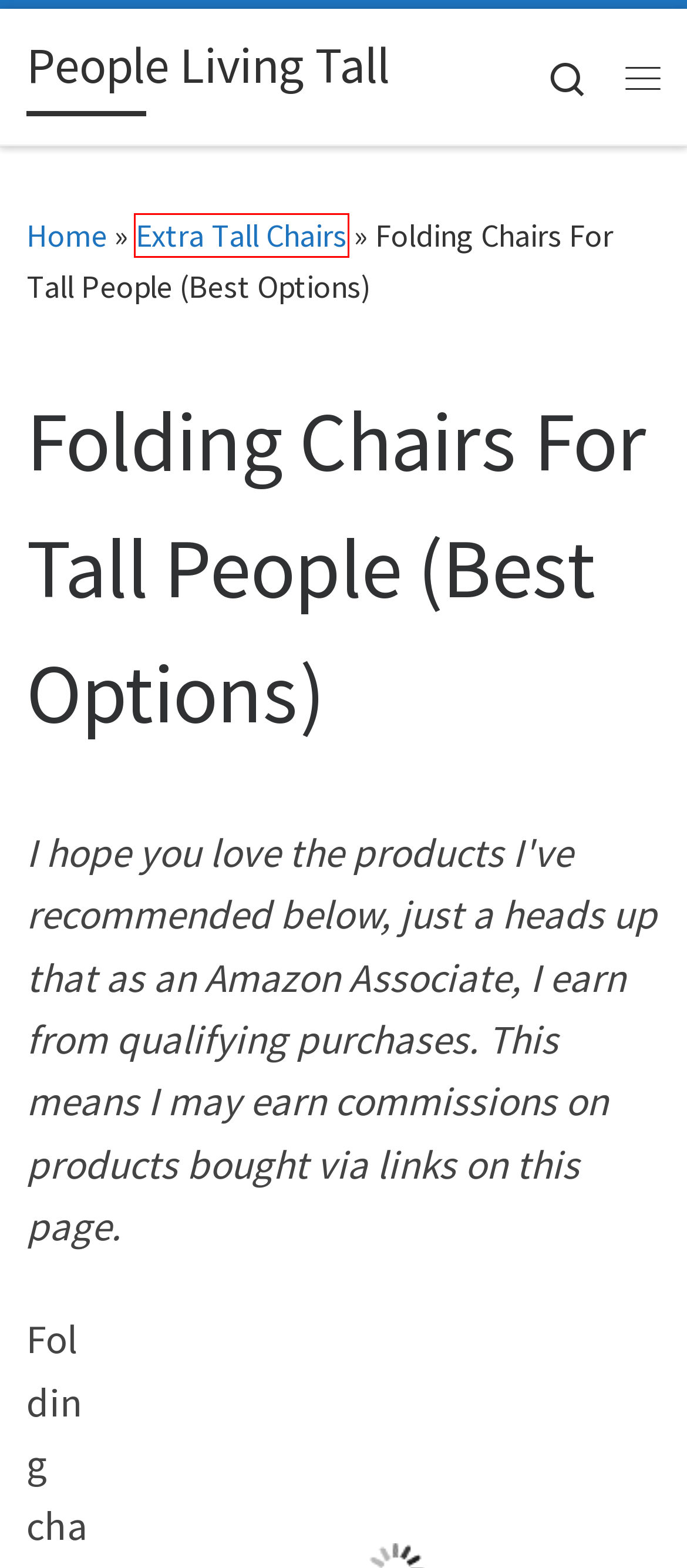Given a webpage screenshot featuring a red rectangle around a UI element, please determine the best description for the new webpage that appears after the element within the bounding box is clicked. The options are:
A. Uncategorized | People Living Tall
B. Extra Tall Chairs | People Living Tall
C. Mobility | People Living Tall
D. Sports & Outdoors | People Living Tall
E. Blog Tool, Publishing Platform, and CMS – WordPress.org
F. People Living Tall
G. Office | People Living Tall
H. Tall talk | People Living Tall

B